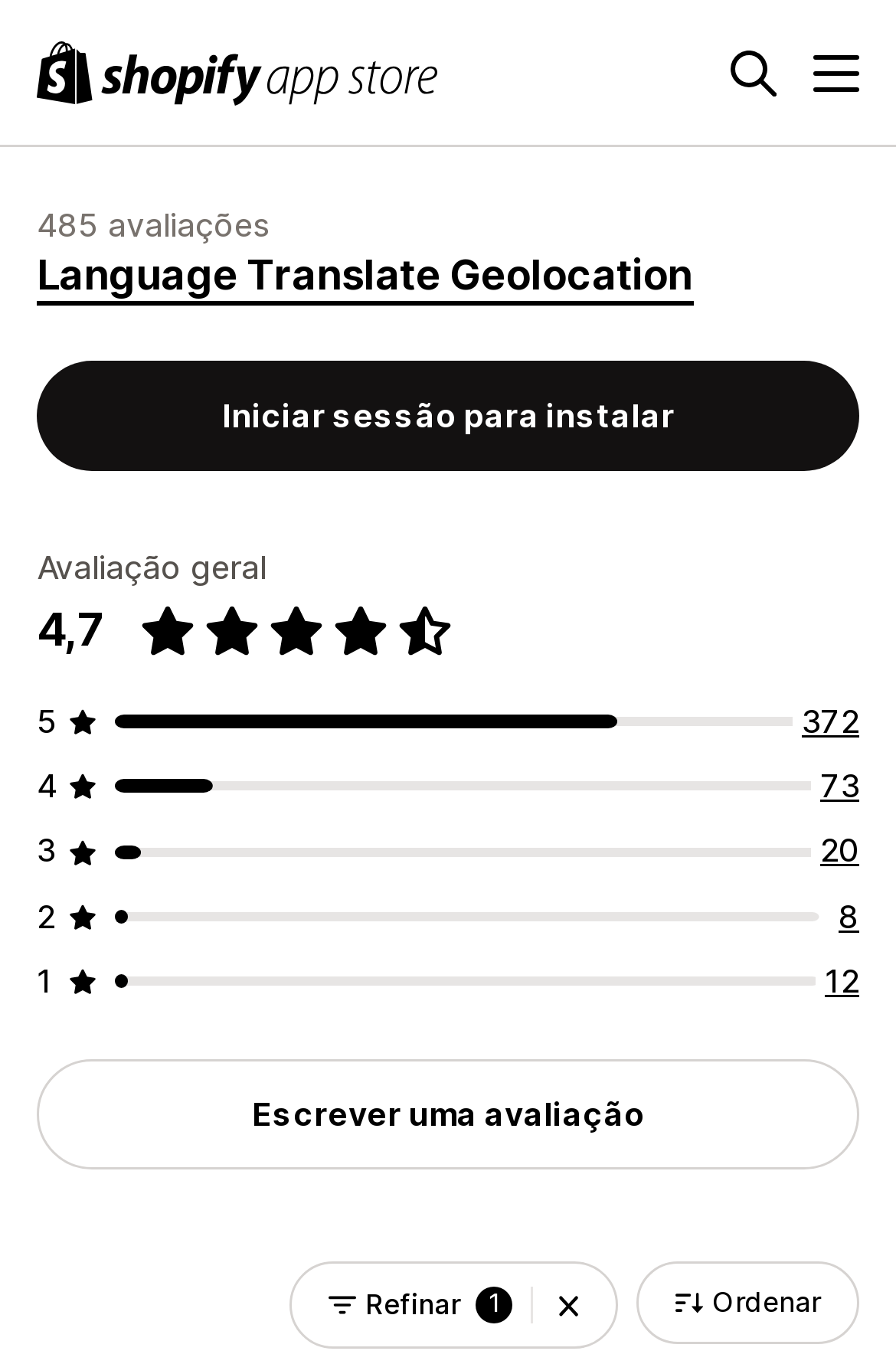Find the bounding box coordinates of the element I should click to carry out the following instruction: "Write a review".

[0.041, 0.777, 0.959, 0.858]